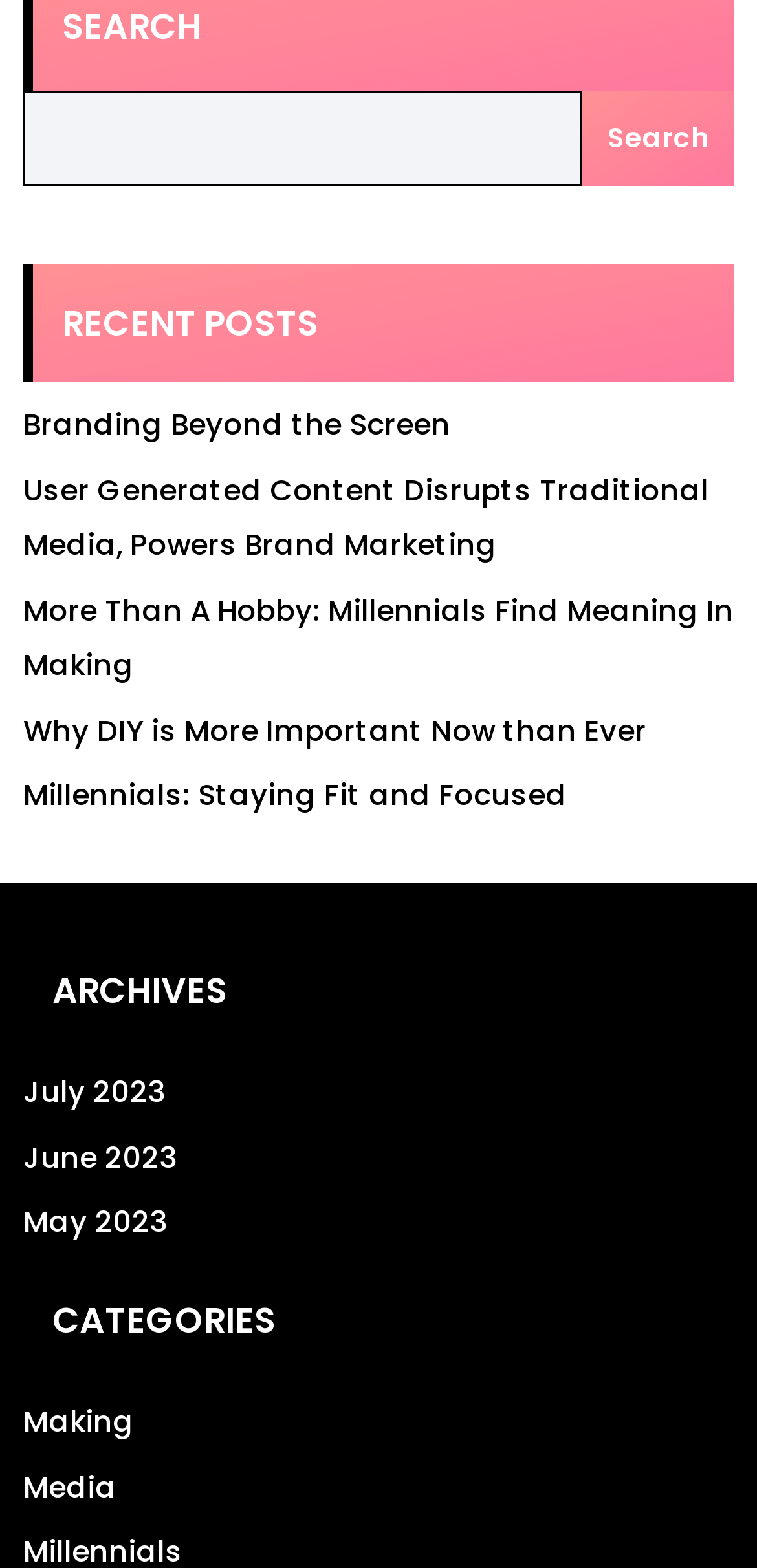Can you show the bounding box coordinates of the region to click on to complete the task described in the instruction: "click on the search button"?

[0.77, 0.058, 0.969, 0.118]